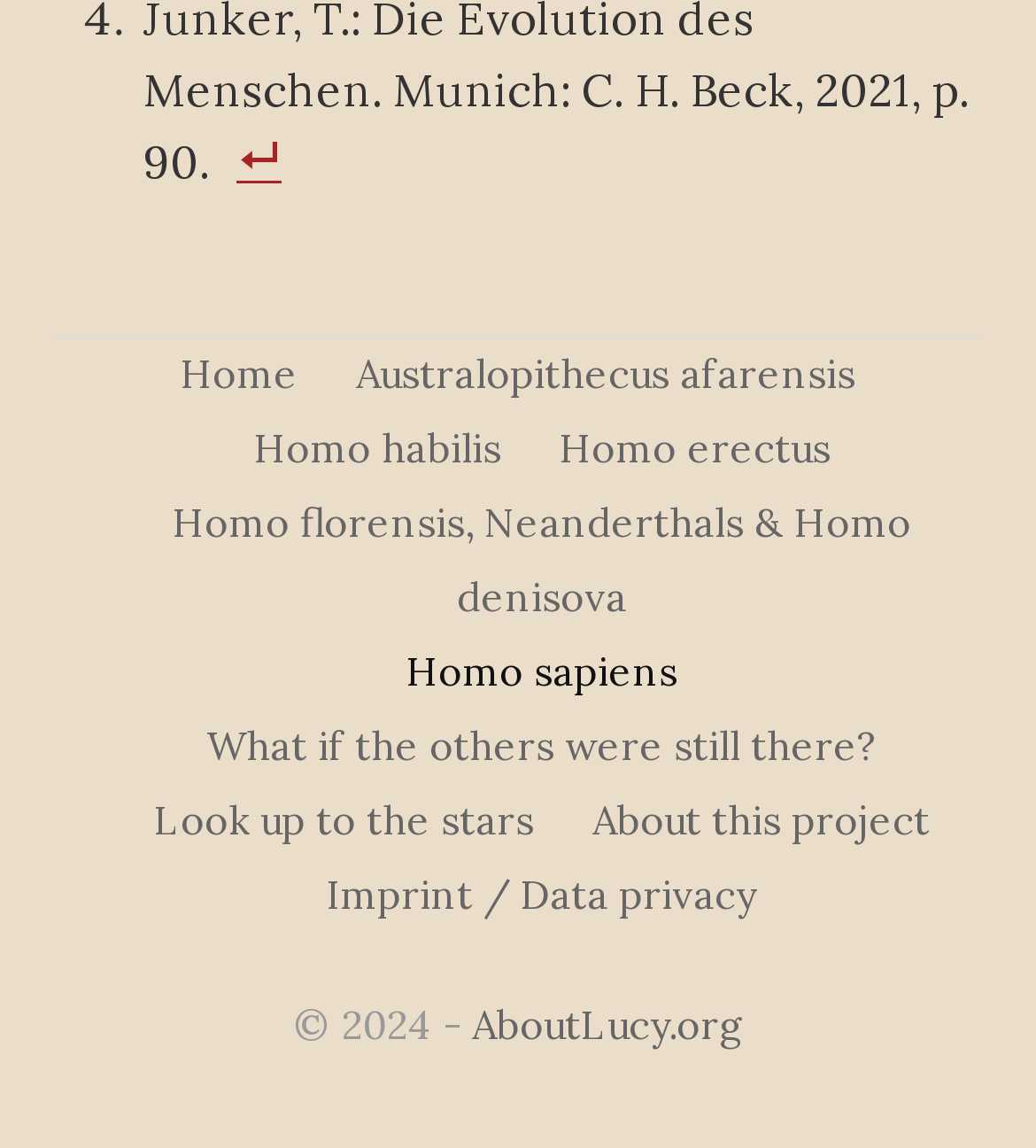How many words are in the longest link text?
Based on the visual content, answer with a single word or a brief phrase.

7